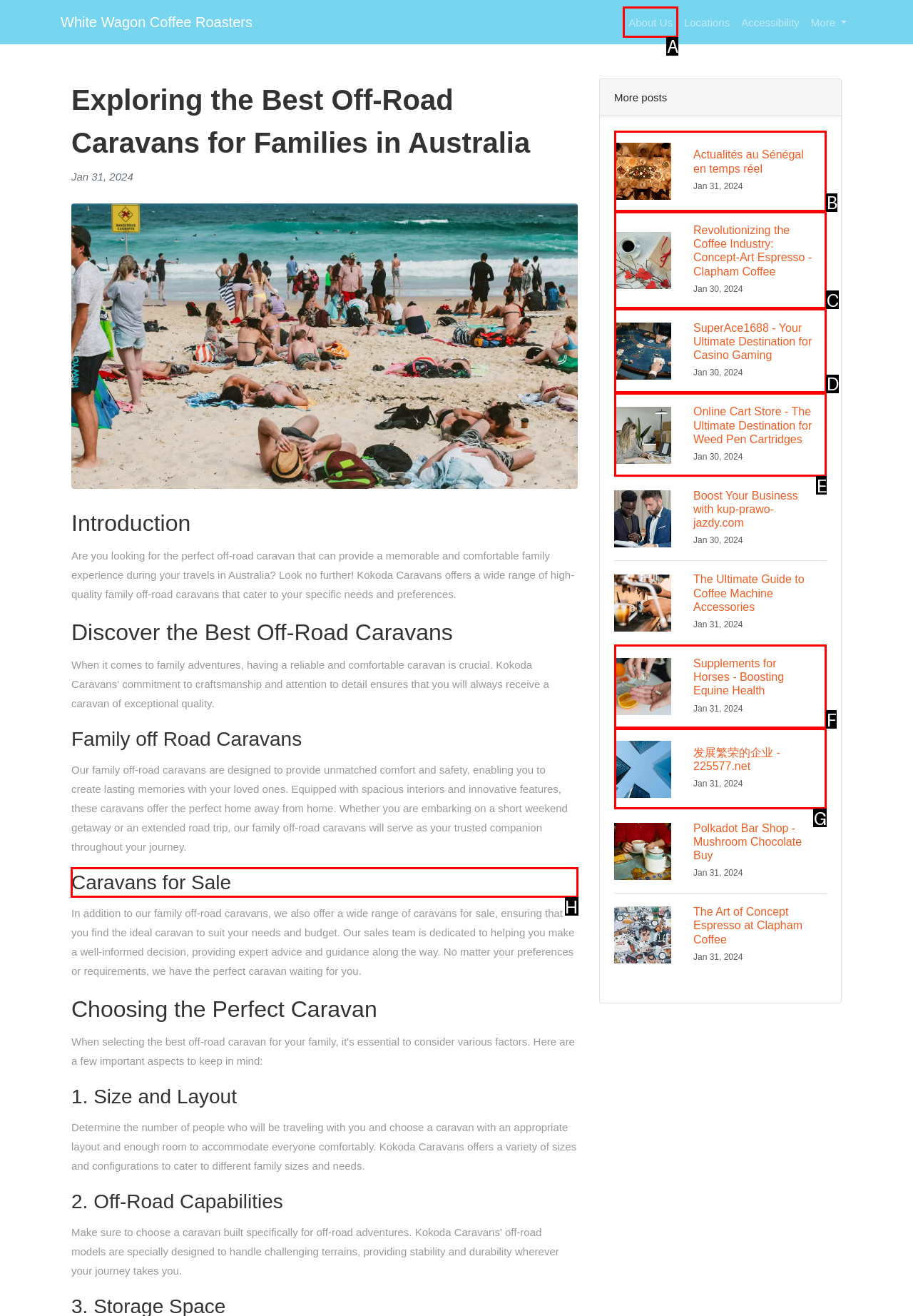Determine the HTML element to click for the instruction: Learn more about 'Caravans for Sale'.
Answer with the letter corresponding to the correct choice from the provided options.

H